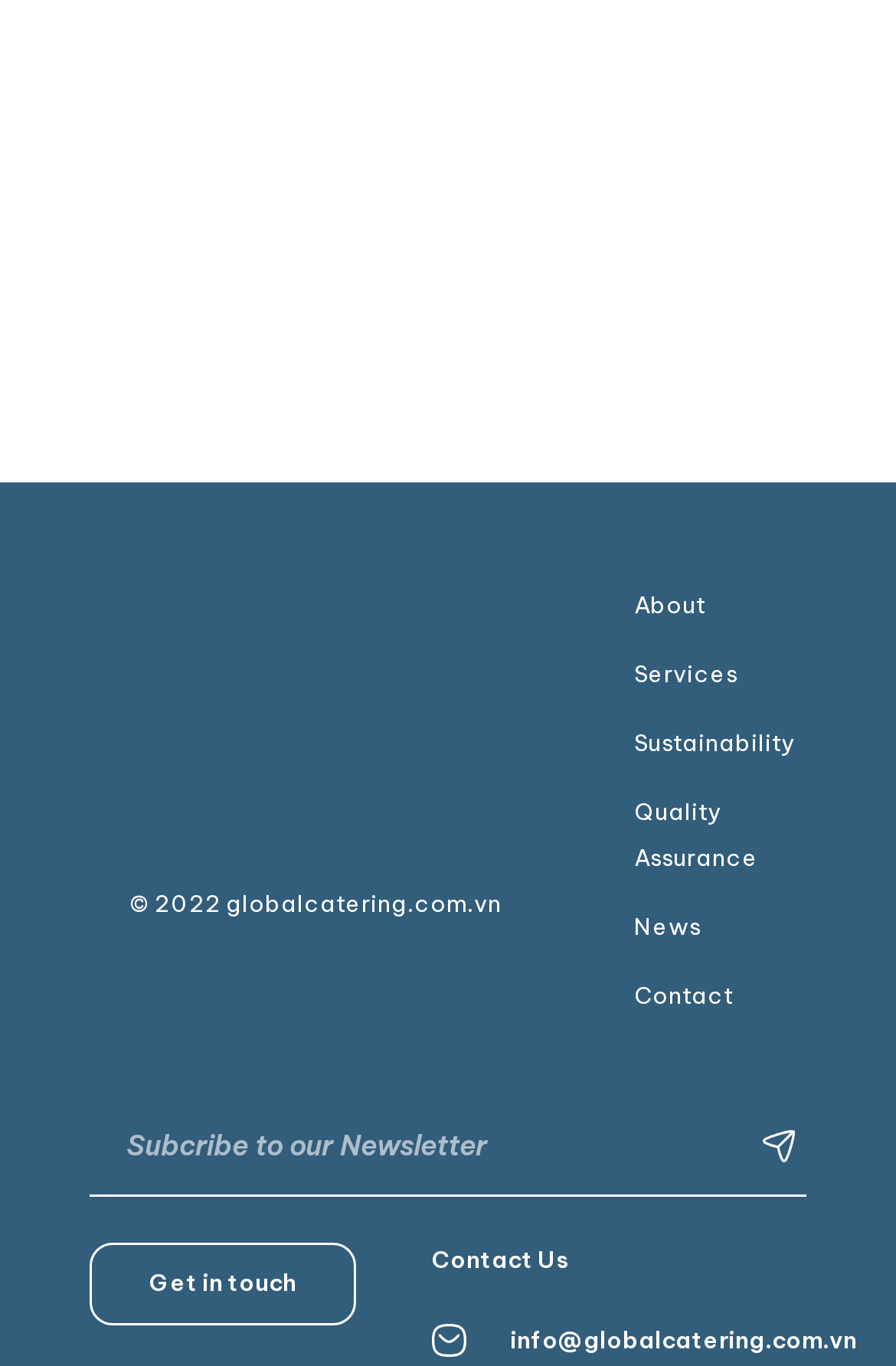Can you find the bounding box coordinates of the area I should click to execute the following instruction: "Get in touch"?

[0.1, 0.909, 0.397, 0.97]